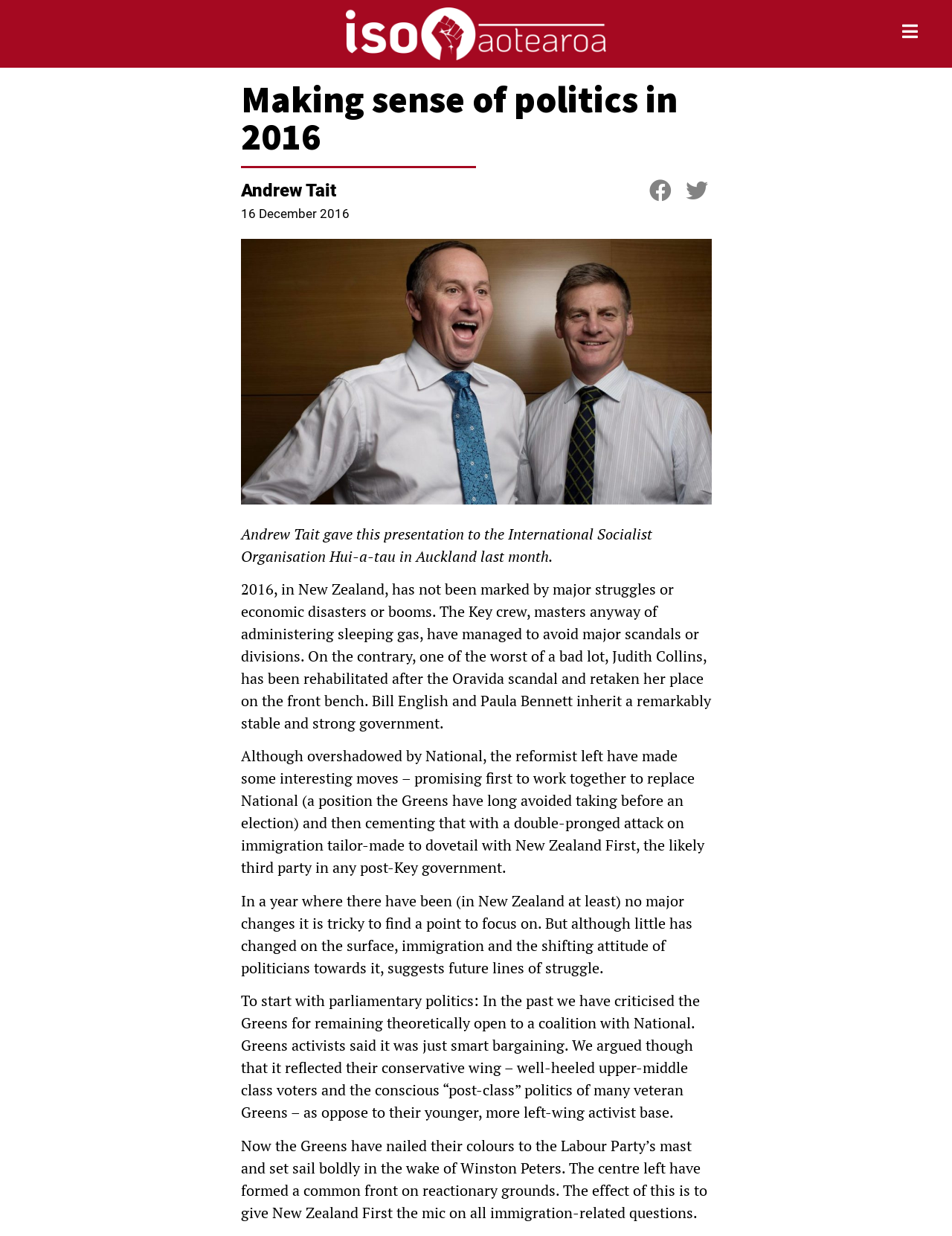Extract the bounding box coordinates for the described element: "aria-label="Share on twitter"". The coordinates should be represented as four float numbers between 0 and 1: [left, top, right, bottom].

[0.717, 0.144, 0.747, 0.166]